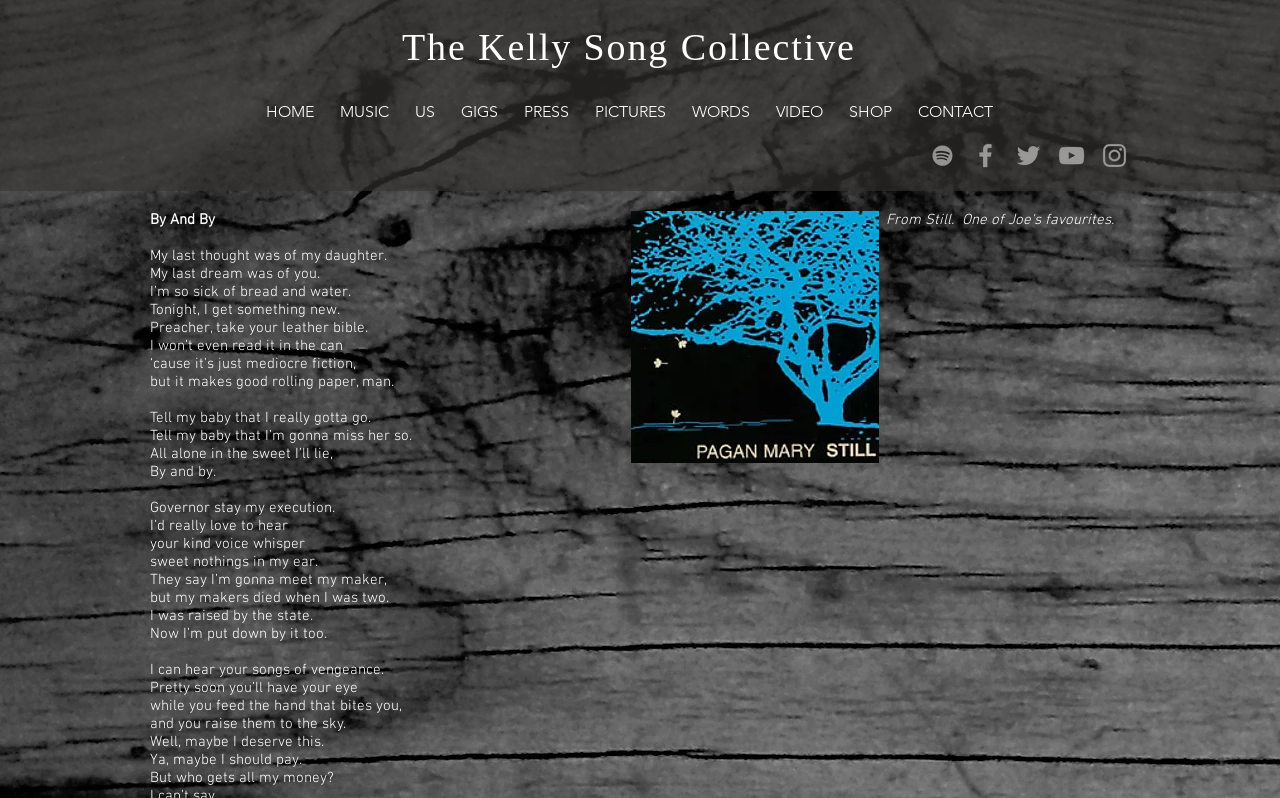Can you determine the bounding box coordinates of the area that needs to be clicked to fulfill the following instruction: "Click the Grey Spotify Icon"?

[0.724, 0.176, 0.748, 0.215]